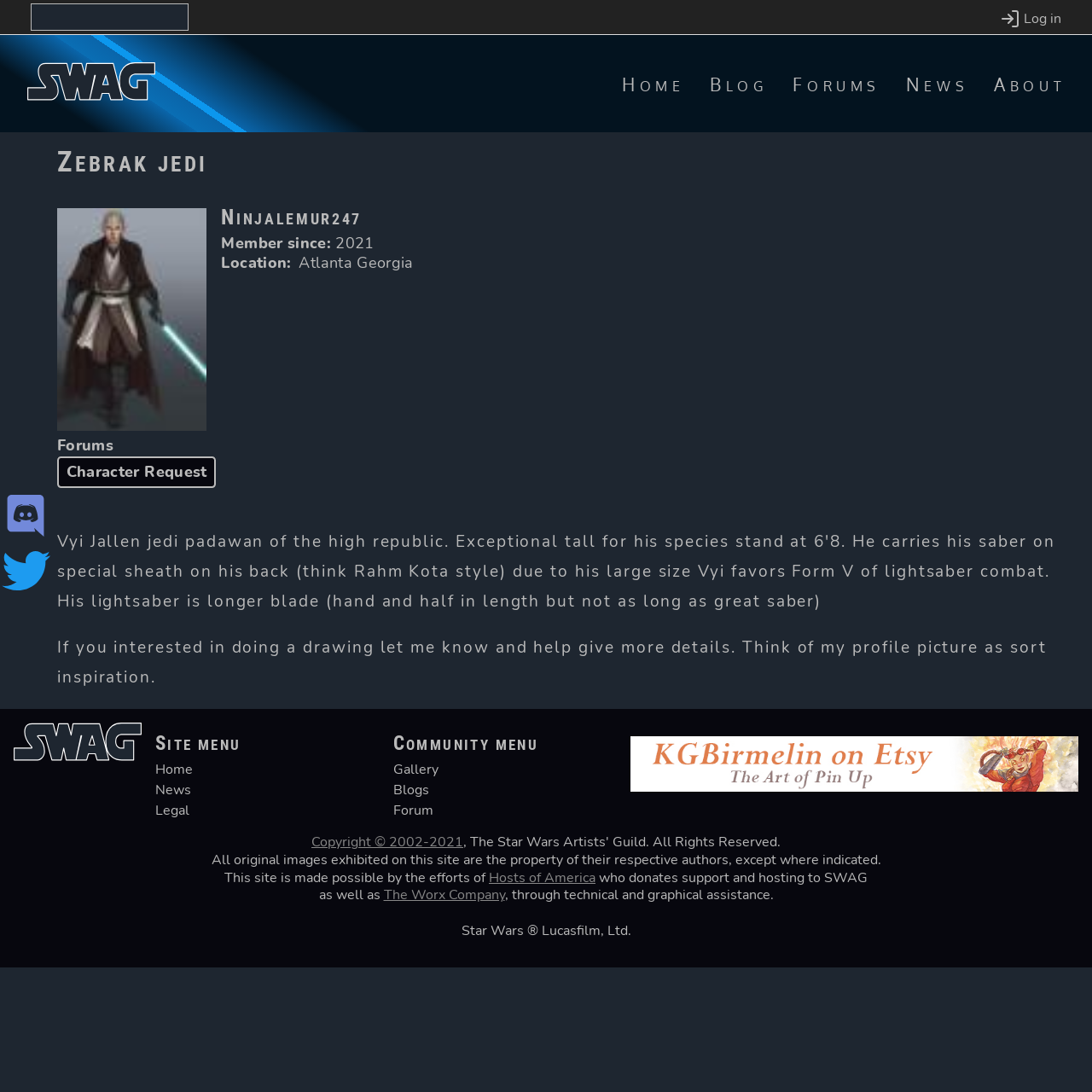How can you contact the site?
Respond to the question with a well-detailed and thorough answer.

I found the contact information by looking at the main section, where it says 'Join SWAG on Discord.' and 'Follow SWAG on Twitter.', indicating that you can contact the site through Discord and Twitter.